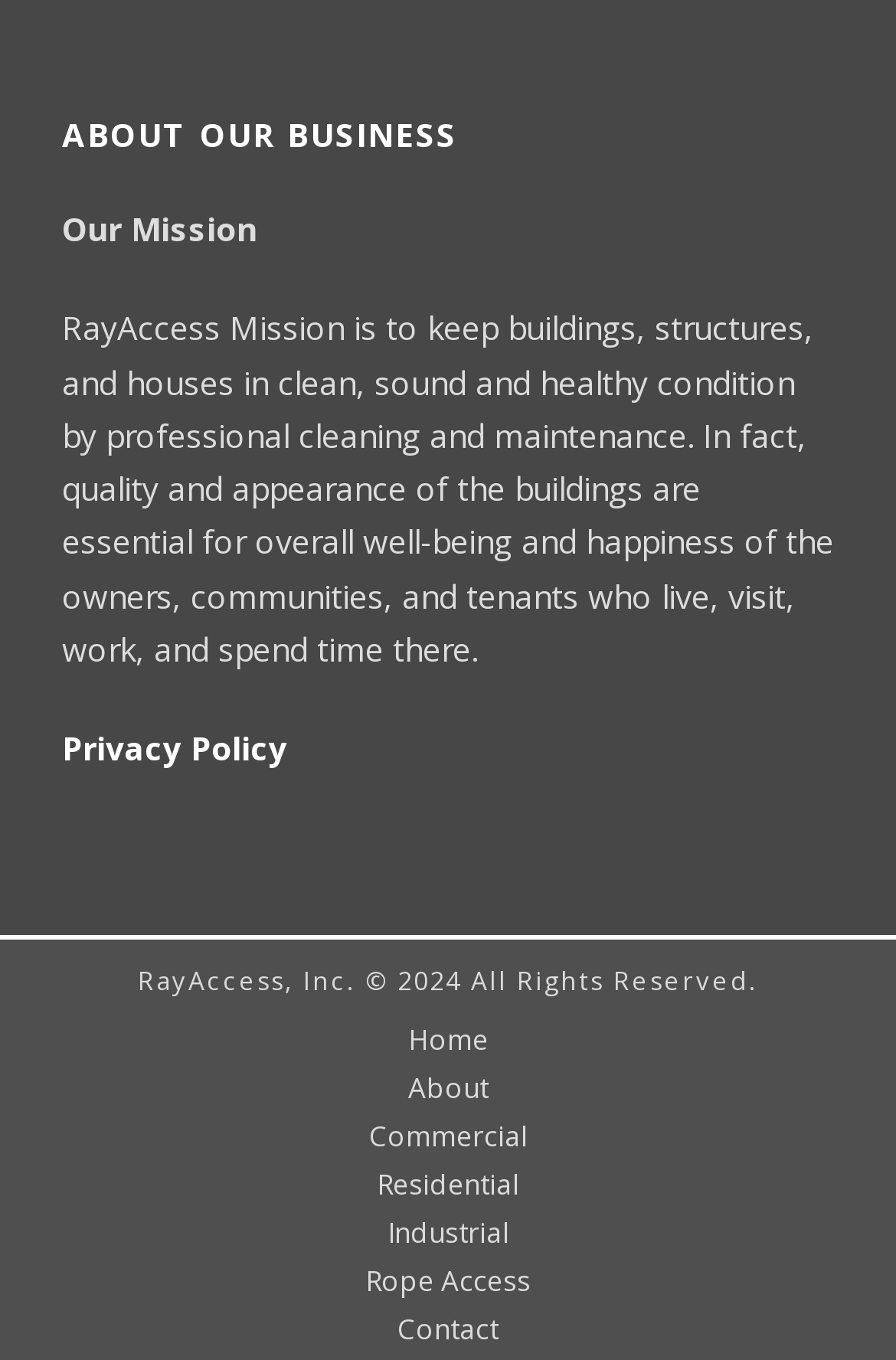Could you please study the image and provide a detailed answer to the question:
What is the mission of RayAccess?

According to the webpage, the mission of RayAccess is to keep buildings, structures, and houses in clean, sound, and healthy condition by professional cleaning and maintenance, which is essential for the overall well-being and happiness of the owners, communities, and tenants.